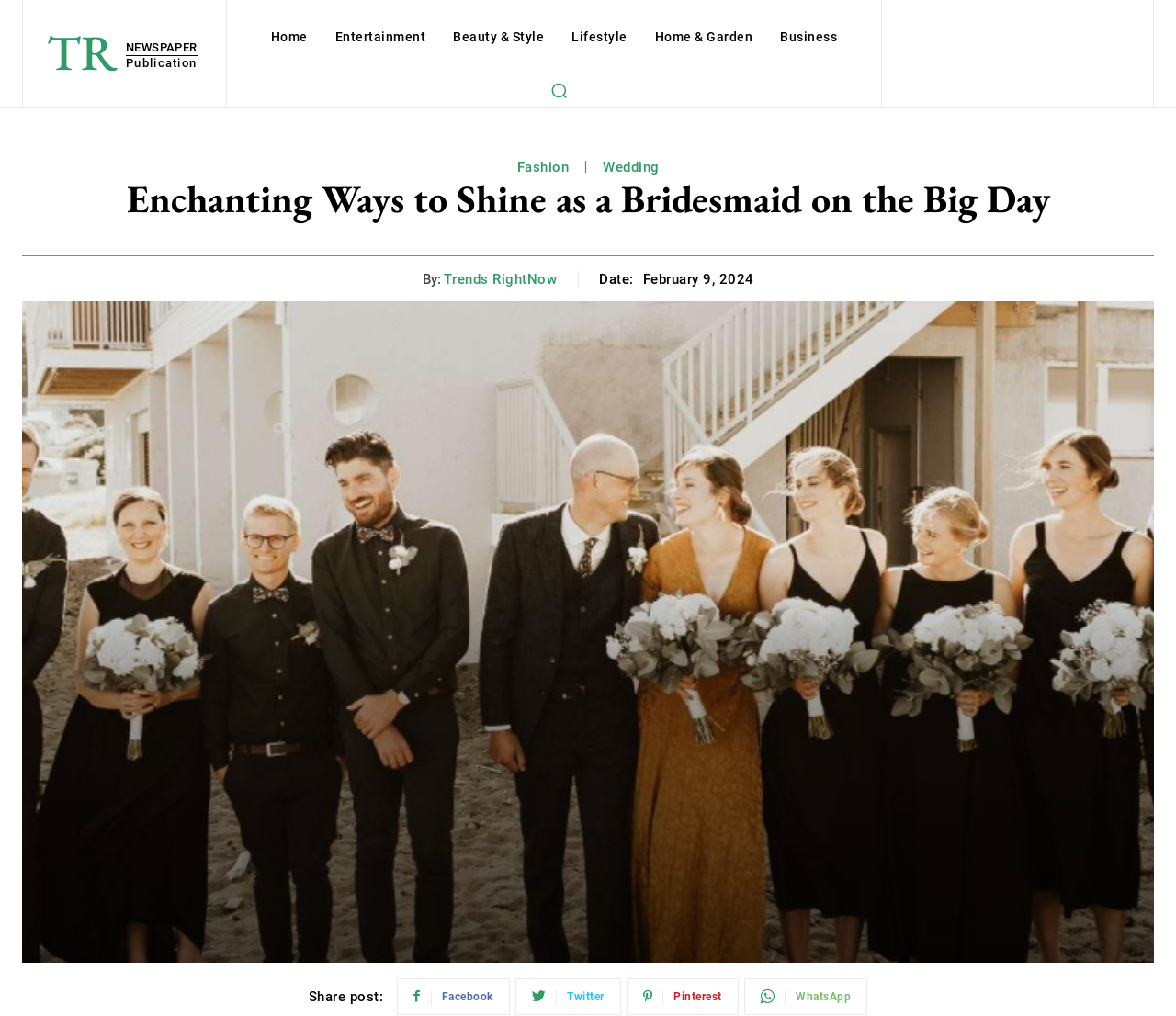Identify the bounding box for the UI element described as: "Trends RightNow". The coordinates should be four float numbers between 0 and 1, i.e., [left, top, right, bottom].

[0.377, 0.266, 0.473, 0.283]